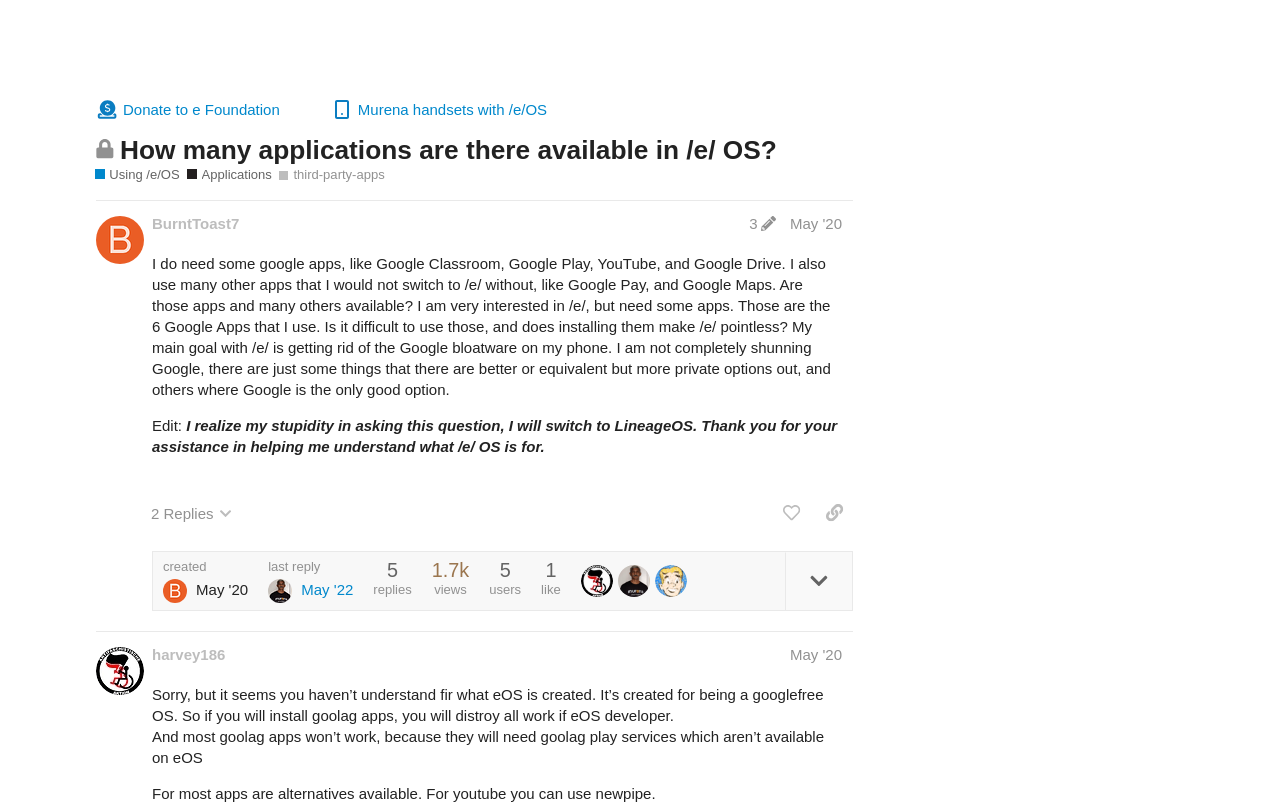What is the name of the phone model mentioned in the post?
Please interpret the details in the image and answer the question thoroughly.

The phone model mentioned in the post is the Fairphone 3, which is mentioned as the device used by the user 'BurntToast7' before switching to /e/.